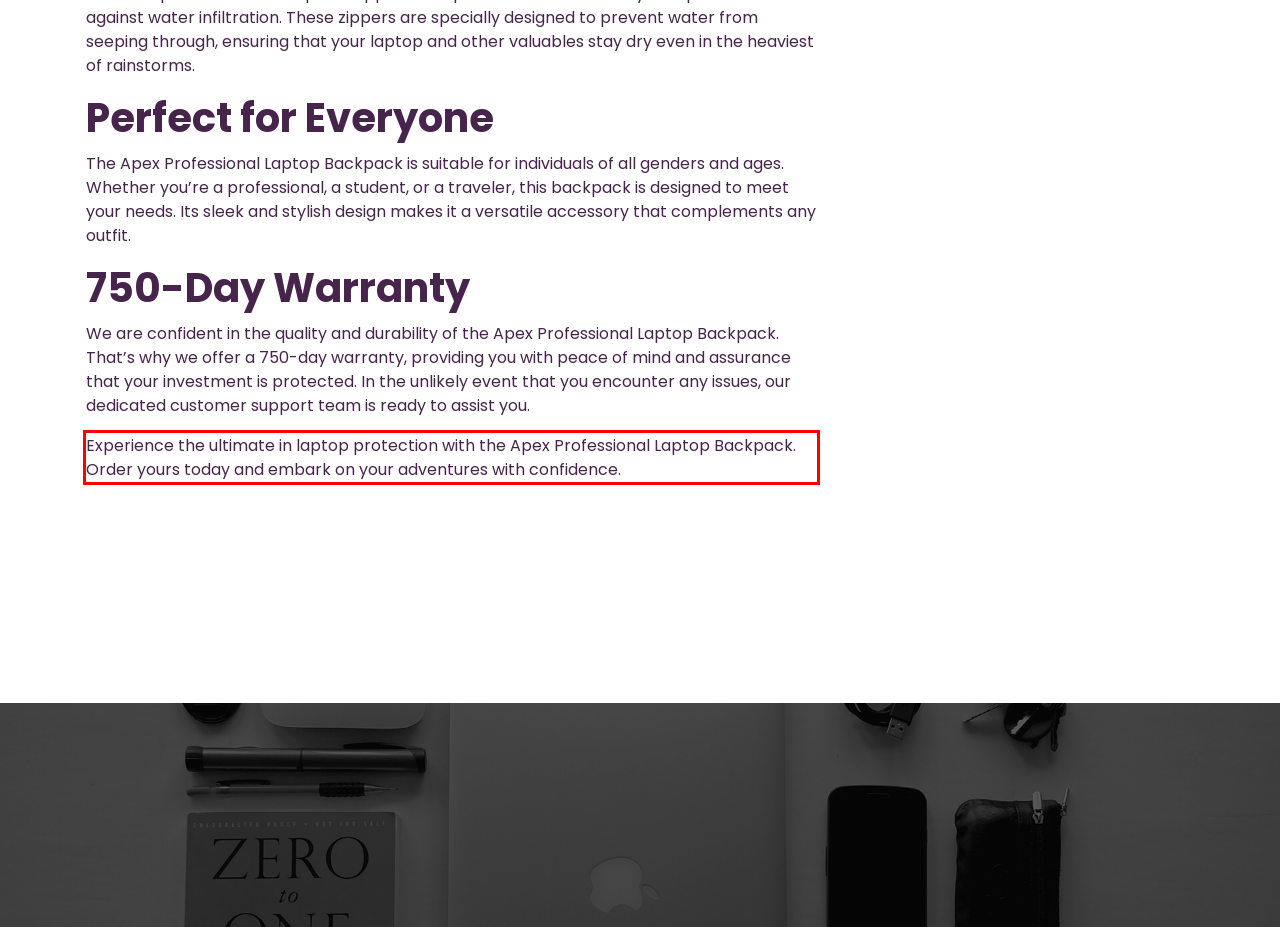You have a webpage screenshot with a red rectangle surrounding a UI element. Extract the text content from within this red bounding box.

Experience the ultimate in laptop protection with the Apex Professional Laptop Backpack. Order yours today and embark on your adventures with confidence.